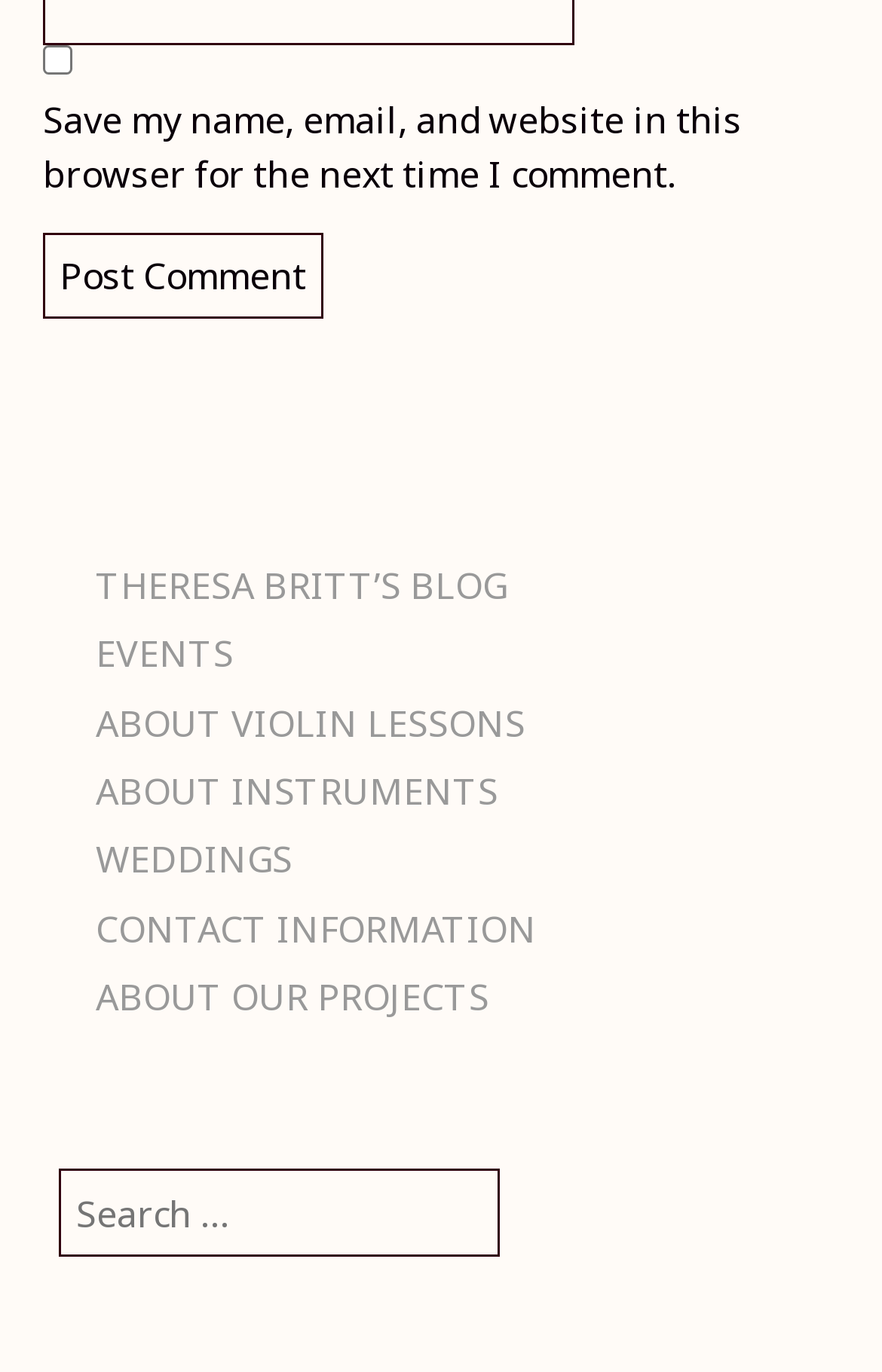Identify the bounding box of the HTML element described here: "Events". Provide the coordinates as four float numbers between 0 and 1: [left, top, right, bottom].

[0.108, 0.459, 0.265, 0.495]